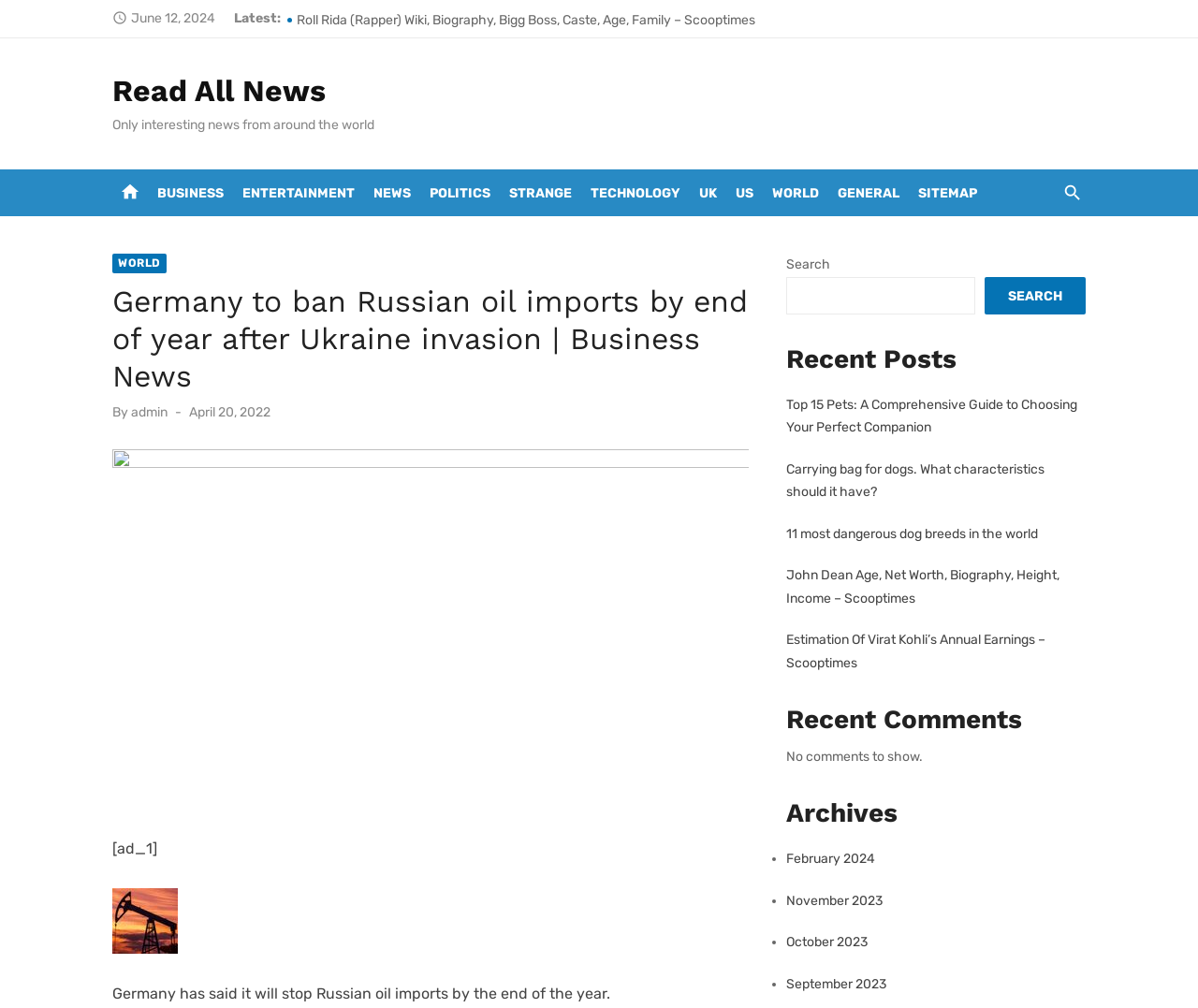Can you give a comprehensive explanation to the question given the content of the image?
How many recent posts are listed on the webpage?

The webpage lists 5 recent posts, which are 'Top 15 Pets: A Comprehensive Guide to Choosing Your Perfect Companion', 'Carrying bag for dogs. What characteristics should it have?', '11 most dangerous dog breeds in the world', 'John Dean Age, Net Worth, Biography, Height, Income – Scooptimes', and 'Estimation Of Virat Kohli’s Annual Earnings – Scooptimes'.